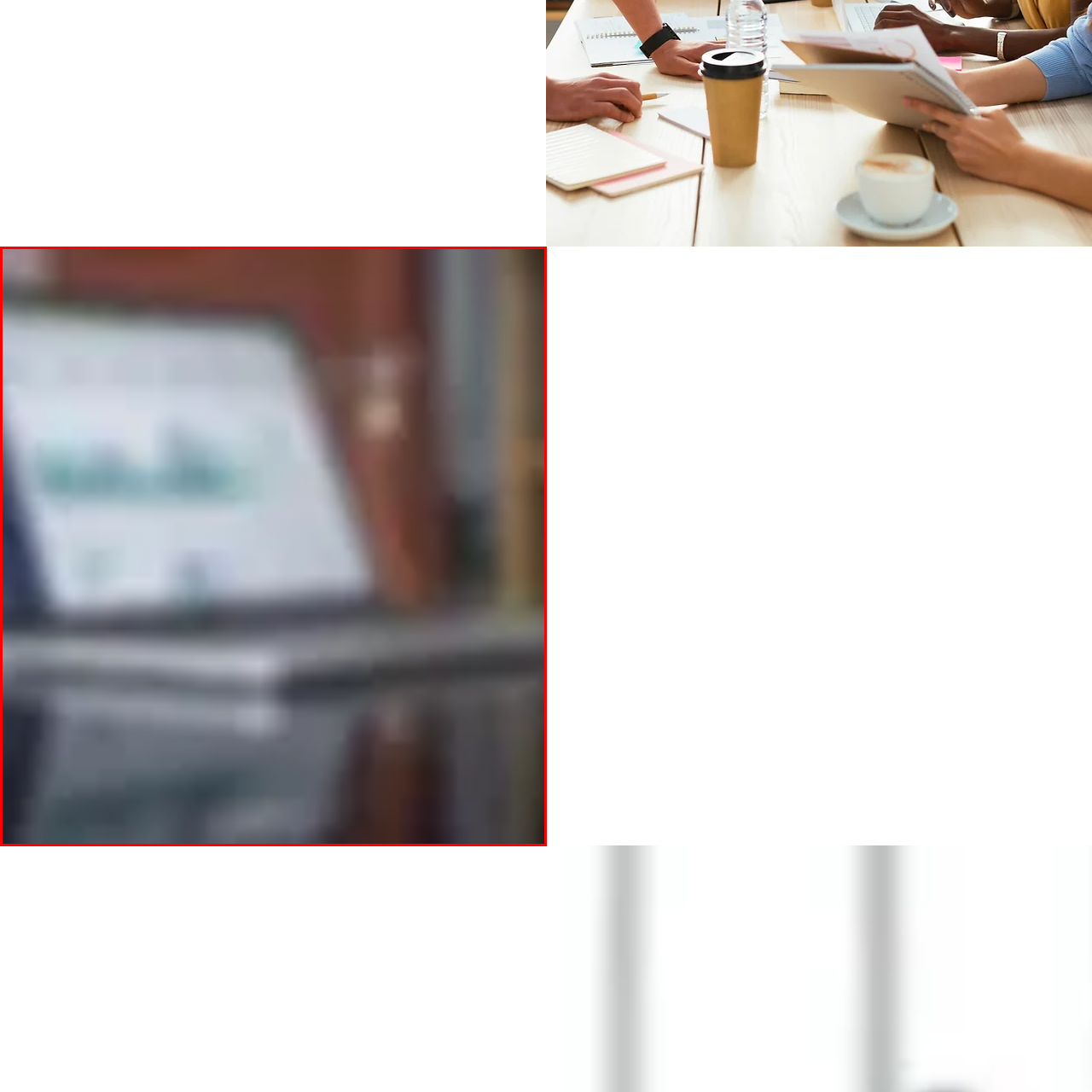Give a detailed description of the image area outlined by the red box.

The image depicts a computer screen displaying a graph, likely representing data relevant to transportation or logistics, aligning with themes of modern technology and data analysis. This imagery resonates with the content adjacent to it, which emphasizes "best-in-class technology" and highlights how FreightCompass offers a leading transportation platform to its Managed Transportation Clients at no additional cost. The context suggests a focus on innovation and efficiency in the transportation industry, illustrating how advanced data and analytical tools can enhance operational capabilities.